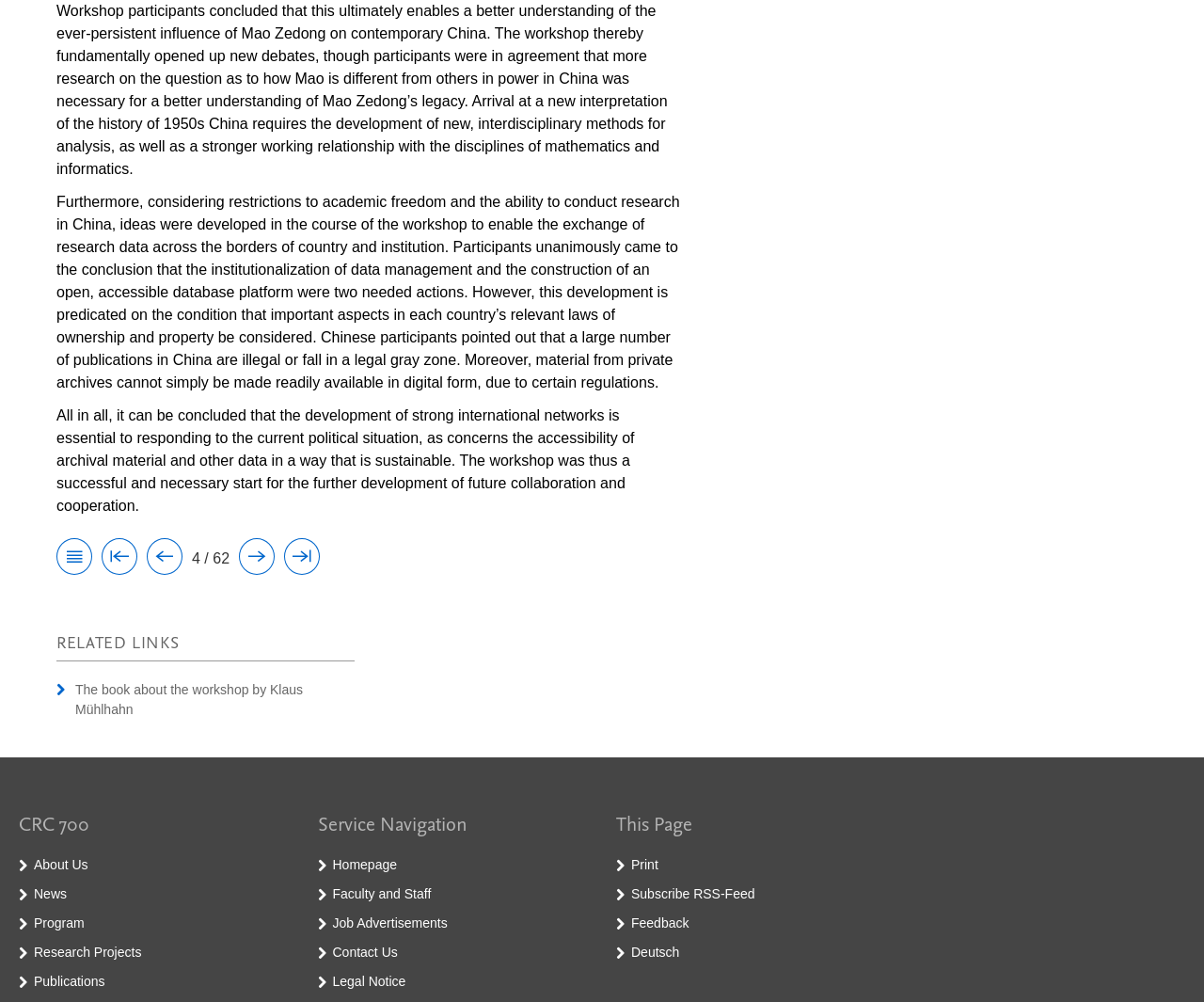What is the purpose of the links under 'RELATED LINKS'?
Answer the question with just one word or phrase using the image.

to provide related resources